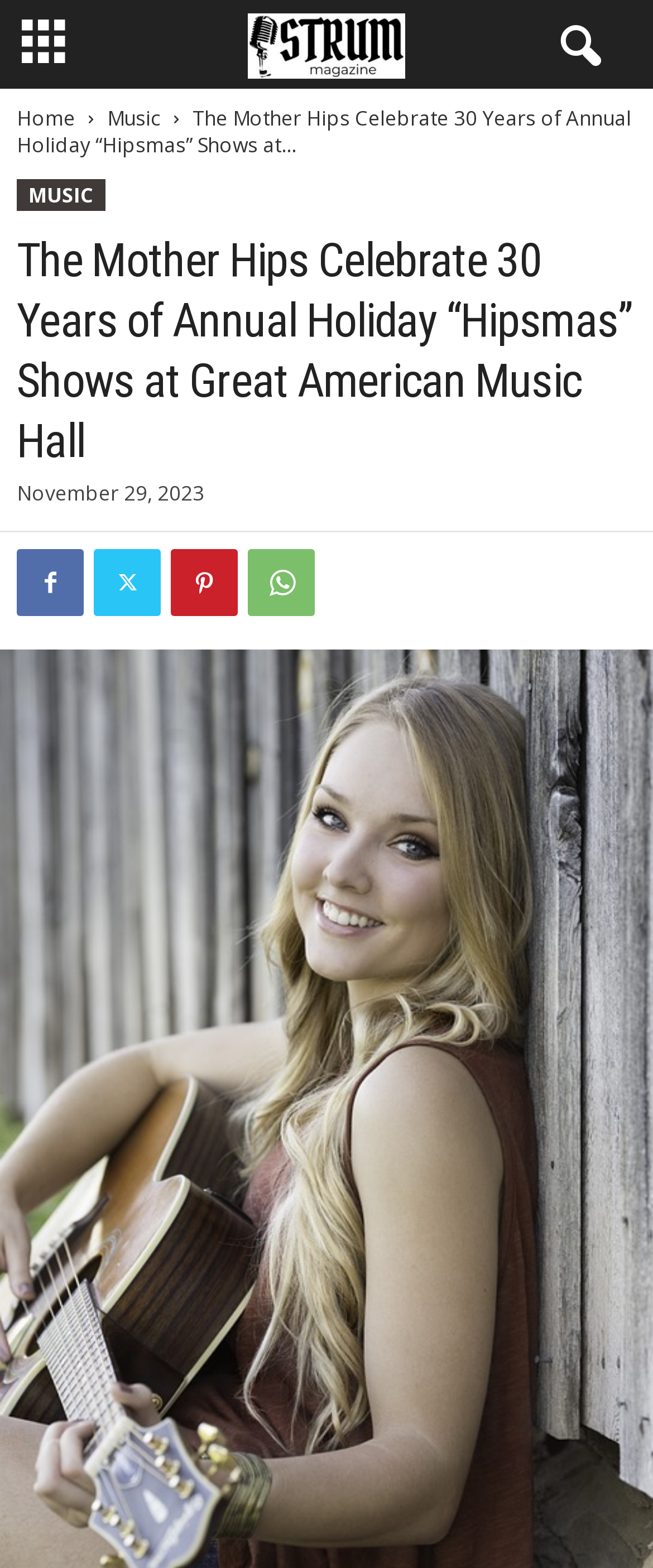Please answer the following question using a single word or phrase: 
What is the date of the article?

November 29, 2023